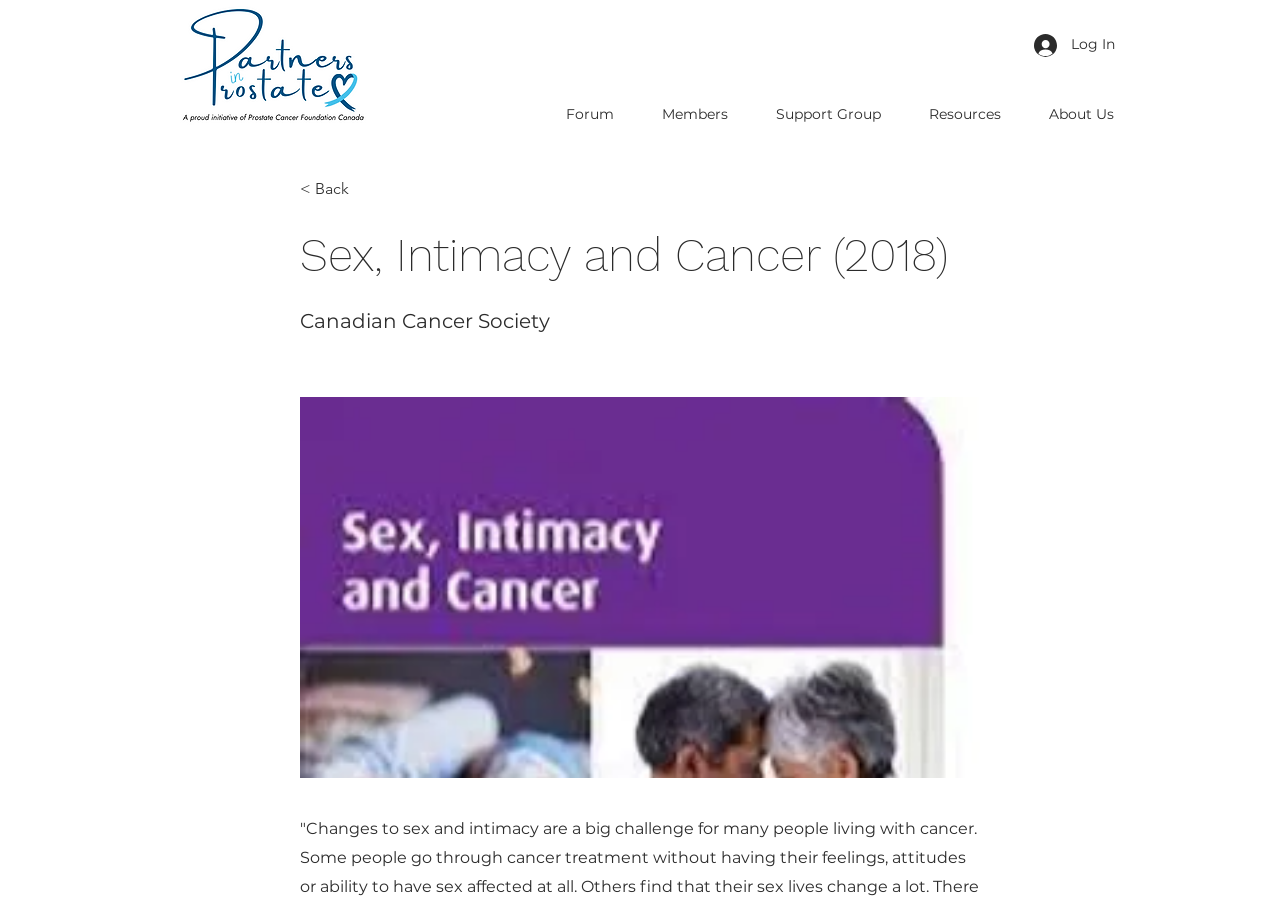Identify the bounding box coordinates for the UI element described by the following text: "Resources". Provide the coordinates as four float numbers between 0 and 1, in the format [left, top, right, bottom].

[0.7, 0.113, 0.794, 0.141]